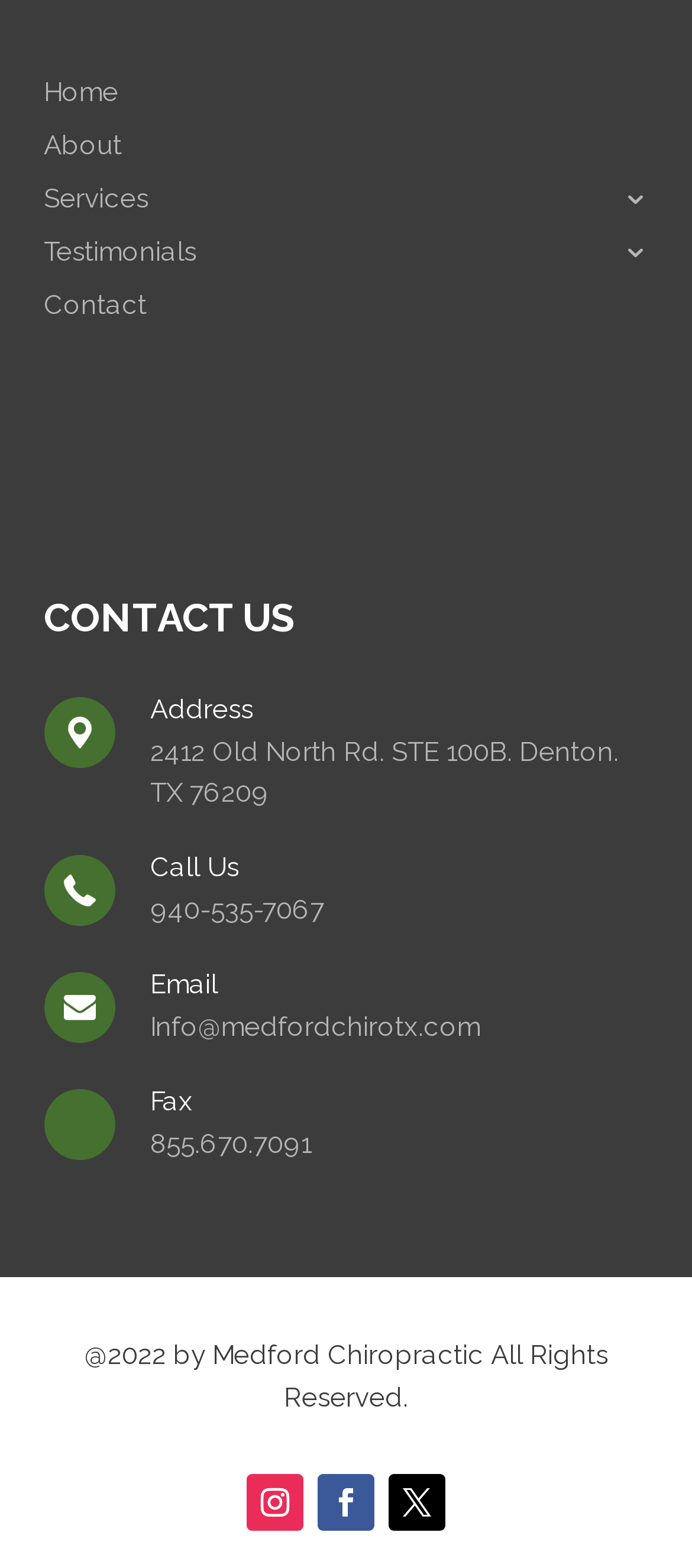Please examine the image and answer the question with a detailed explanation:
What is the address of Medford Chiropractic?

I found the address by looking at the section under the 'Address' heading, which is located below the 'CONTACT US' heading. The address is provided as a link.